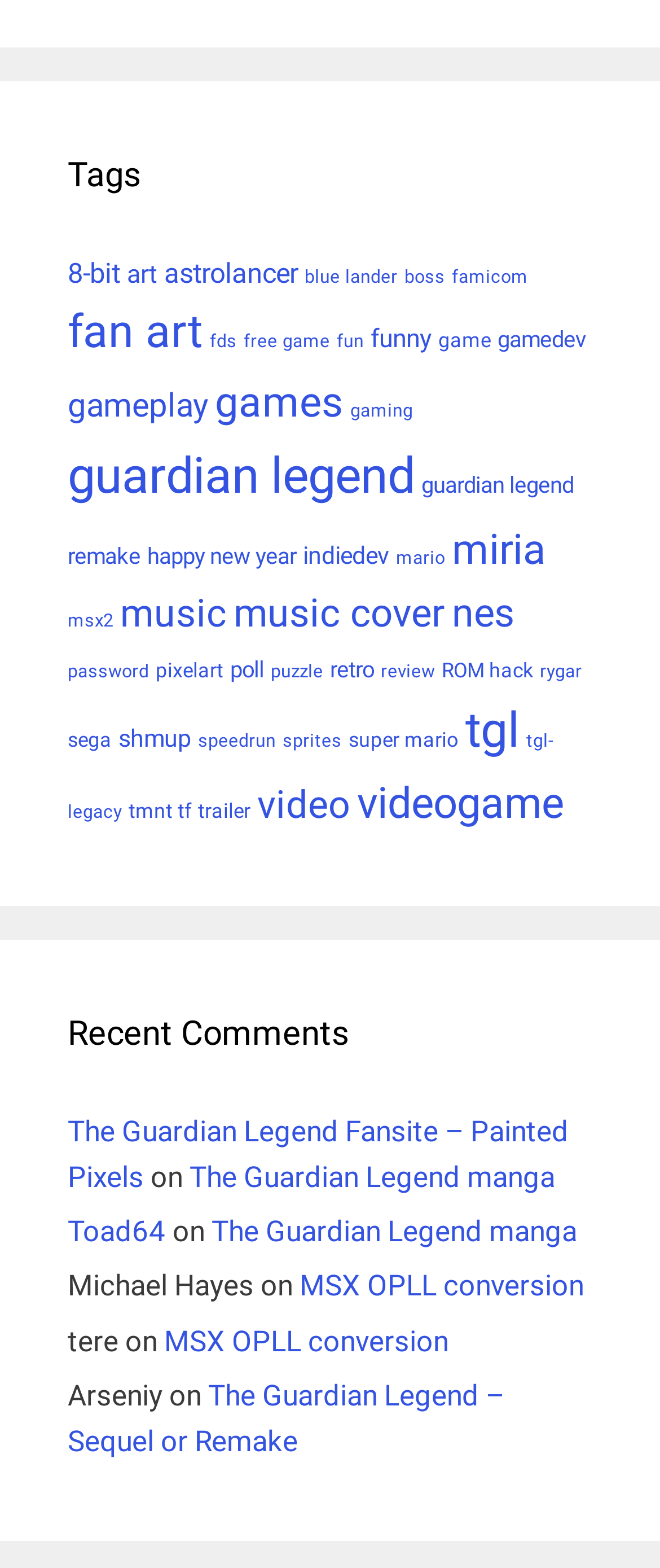Identify the coordinates of the bounding box for the element described below: "The Guardian Legend manga". Return the coordinates as four float numbers between 0 and 1: [left, top, right, bottom].

[0.321, 0.775, 0.874, 0.796]